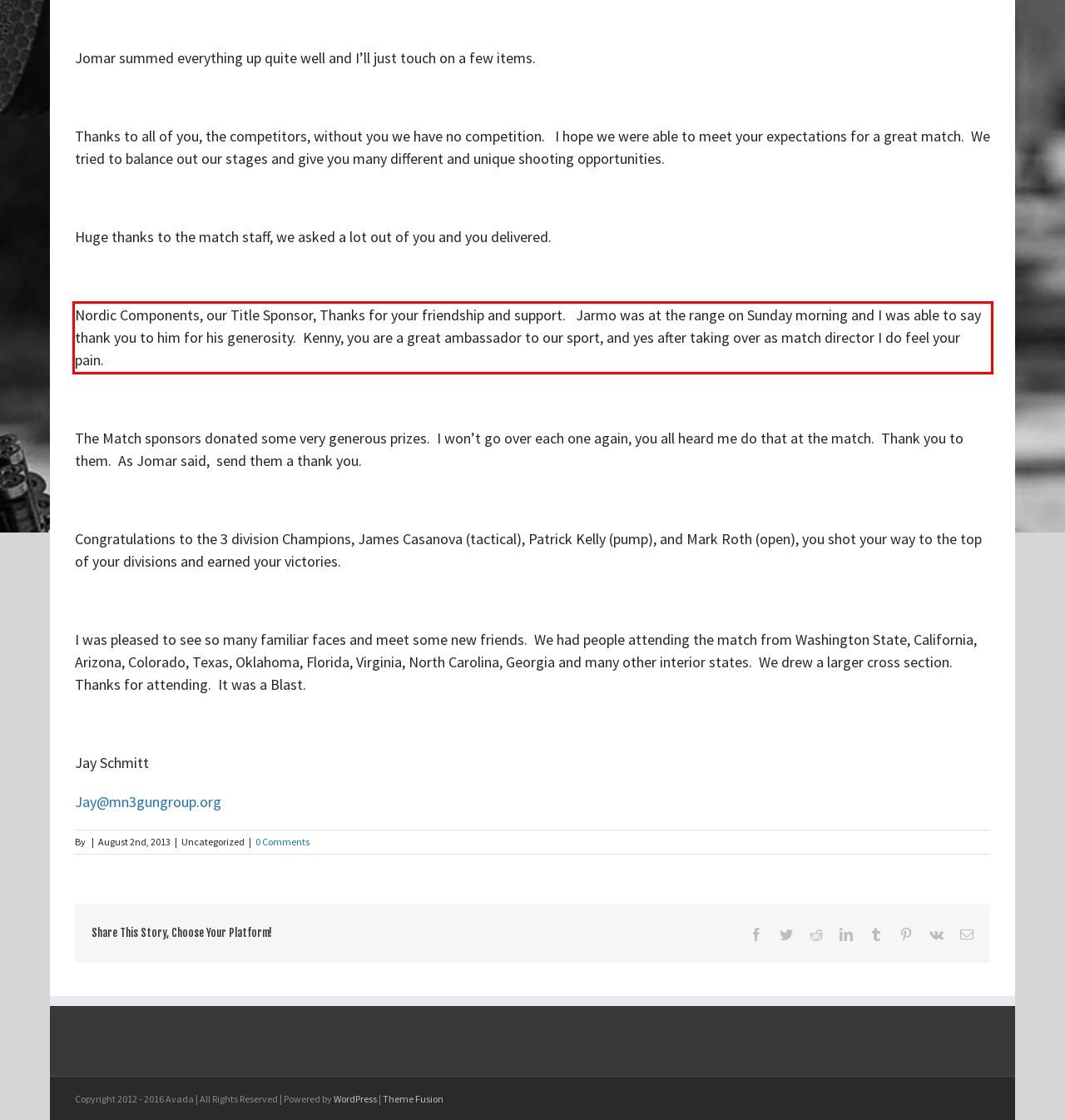You are given a screenshot with a red rectangle. Identify and extract the text within this red bounding box using OCR.

Nordic Components, our Title Sponsor, Thanks for your friendship and support. Jarmo was at the range on Sunday morning and I was able to say thank you to him for his generosity. Kenny, you are a great ambassador to our sport, and yes after taking over as match director I do feel your pain.